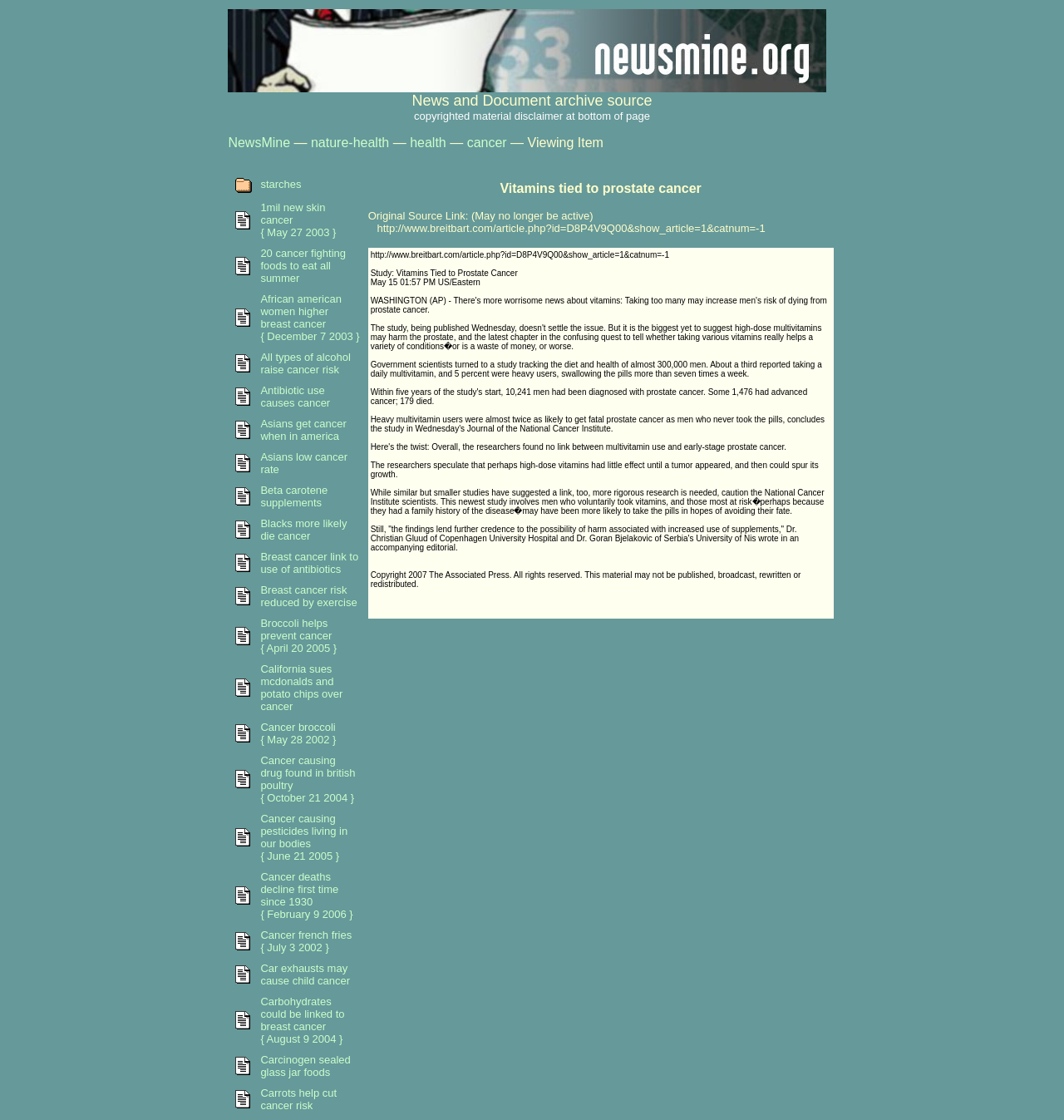What is the topic of the news article?
Based on the image, give a one-word or short phrase answer.

Vitamins tied to prostate cancer